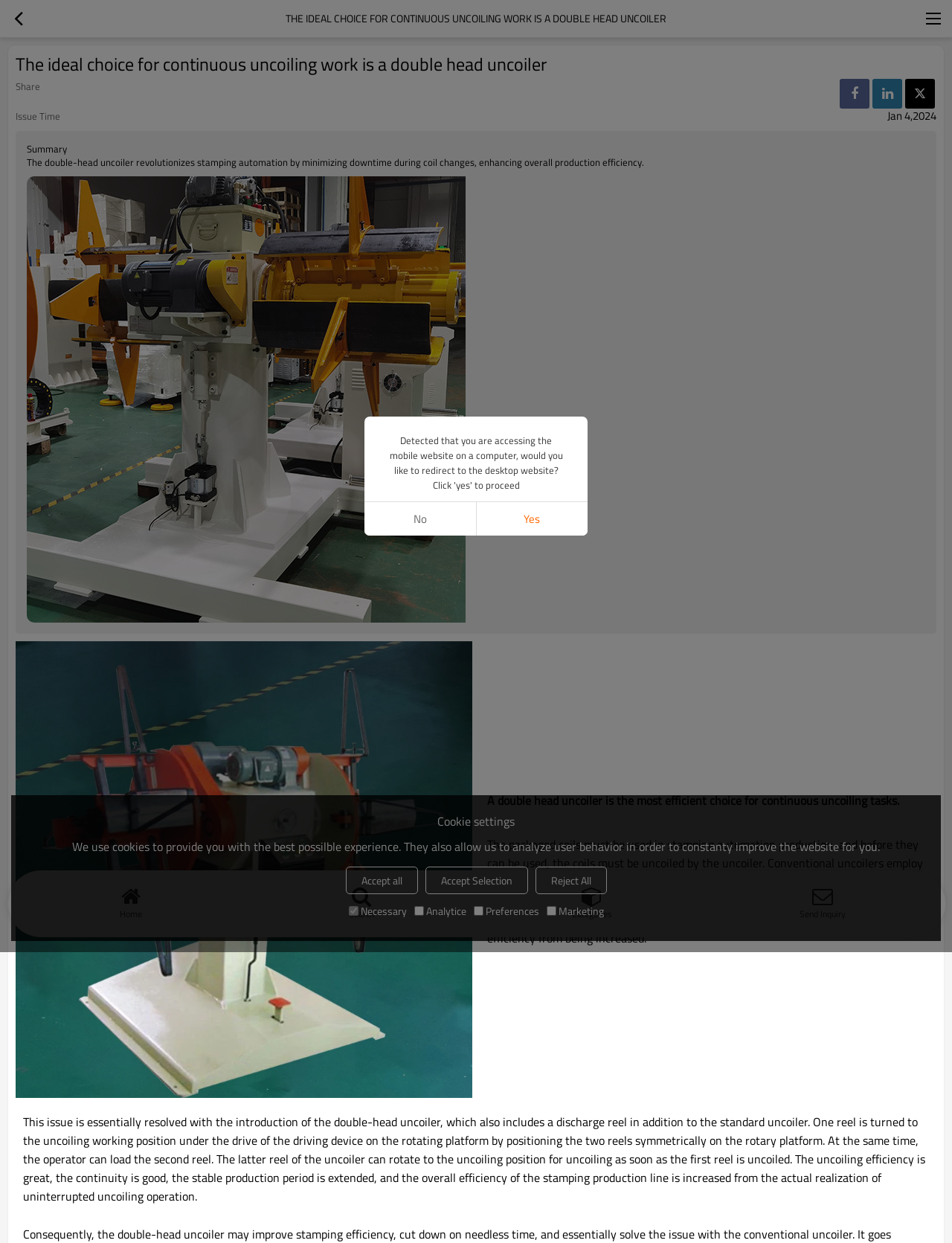Identify the bounding box coordinates of the specific part of the webpage to click to complete this instruction: "Click the send inquiry button".

[0.743, 0.707, 0.985, 0.741]